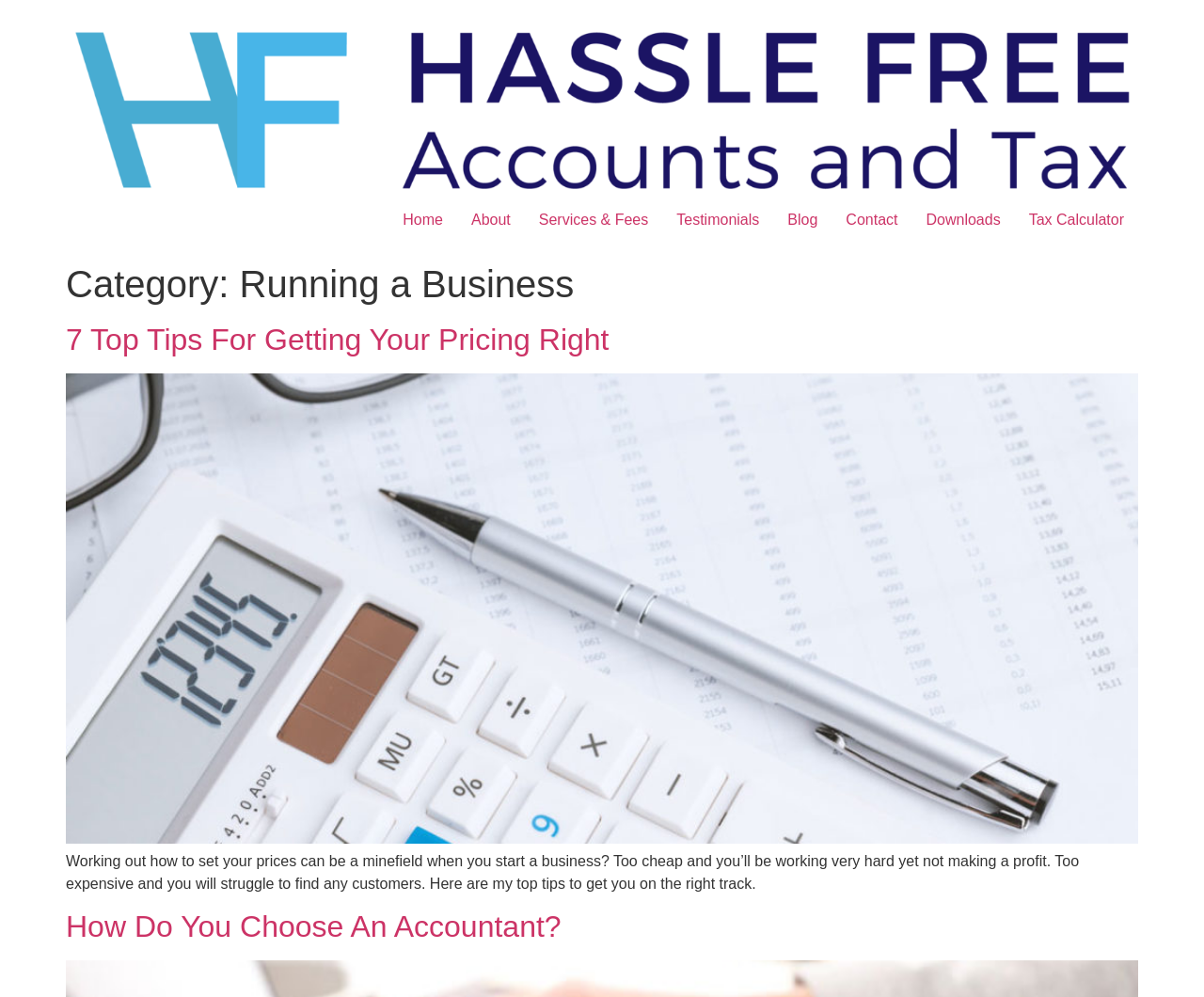Please determine the bounding box of the UI element that matches this description: All Categories. The coordinates should be given as (top-left x, top-left y, bottom-right x, bottom-right y), with all values between 0 and 1.

None